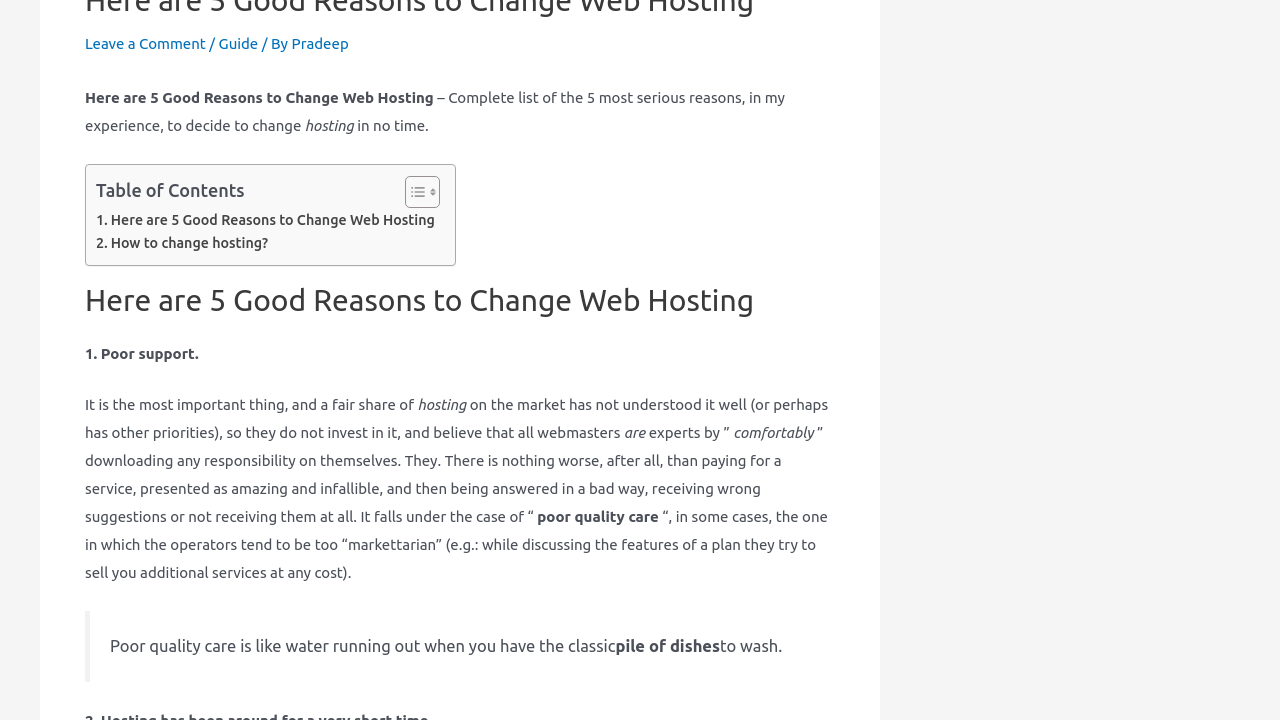Using the webpage screenshot, locate the HTML element that fits the following description and provide its bounding box: "Guide".

[0.171, 0.048, 0.202, 0.072]